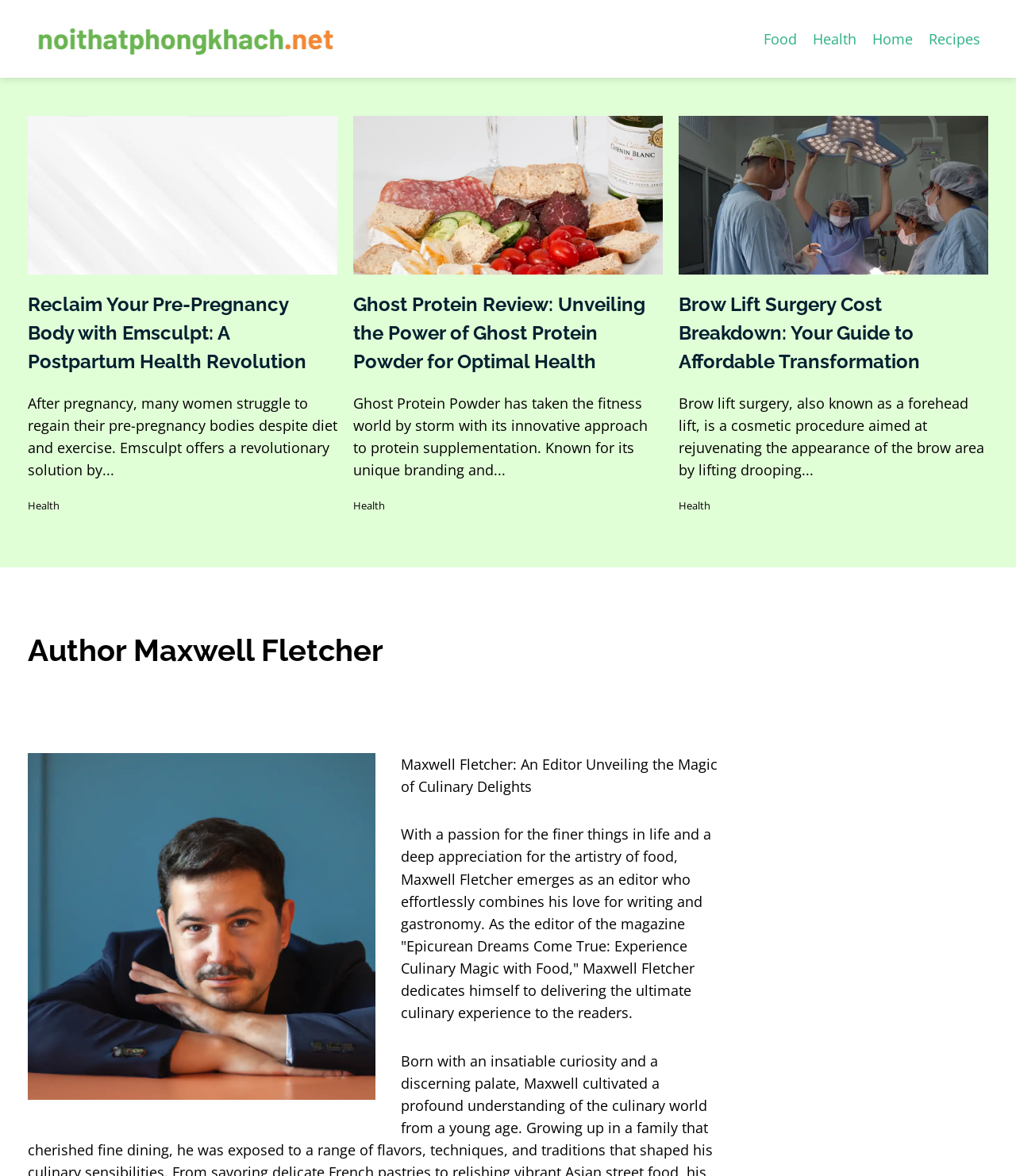What is the topic of the first article?
Look at the screenshot and provide an in-depth answer.

I looked at the first article element and found the heading 'Reclaim Your Pre-Pregnancy Body with Emsculpt: A Postpartum Health Revolution', which suggests that the topic of the first article is postpartum health.